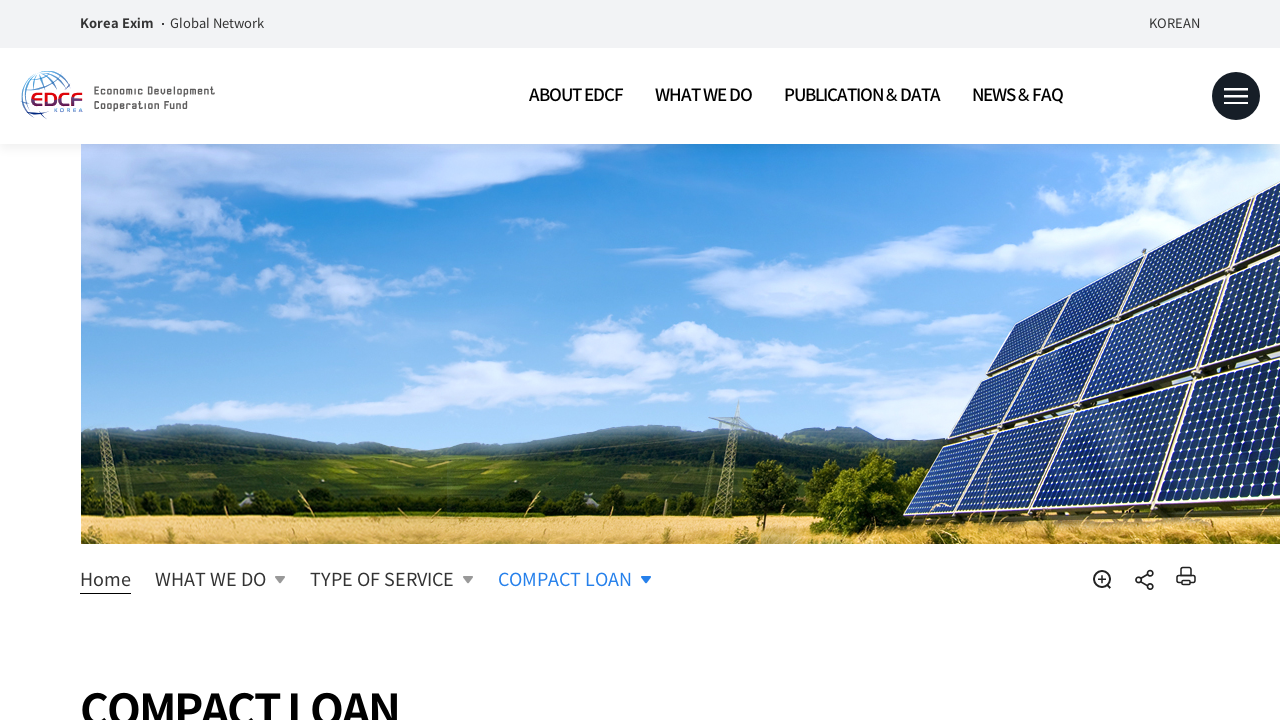Pinpoint the bounding box coordinates of the clickable element to carry out the following instruction: "Zoom in the page."

[0.836, 0.788, 0.855, 0.822]